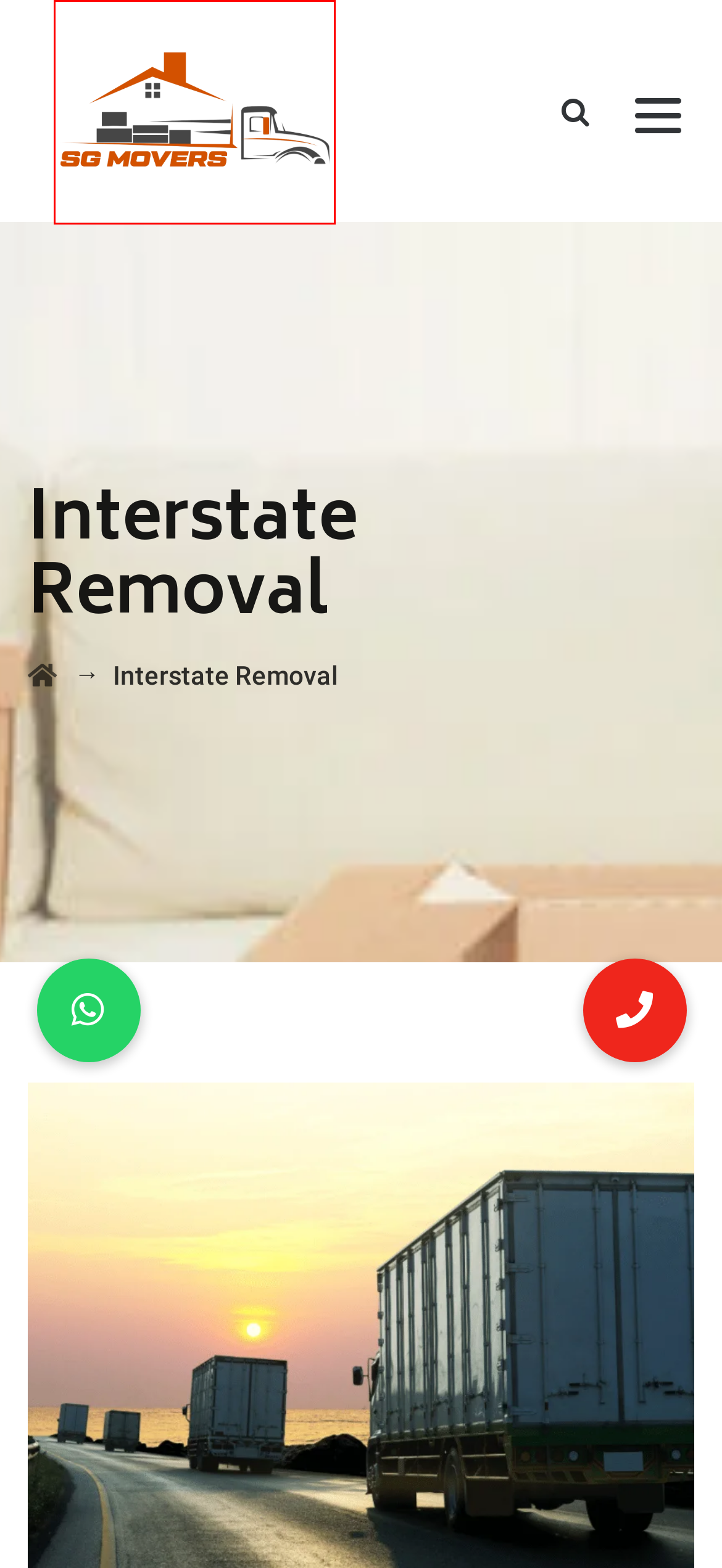You are given a screenshot of a webpage within which there is a red rectangle bounding box. Please choose the best webpage description that matches the new webpage after clicking the selected element in the bounding box. Here are the options:
A. Home - S G Movers
B. About us - S G Movers
C. Office Furniture Movers | Removal & Relocation Services | SG
D. House Removals Brisbane | House Moving Services | SG Movers
E. Services - S G Movers
F. Booking - S G Movers
G. Loading and Unloading Services | Cost Effective Removalists | SG
H. Antique & Fragile Furniture Removalists Queensland | SG Movers

A